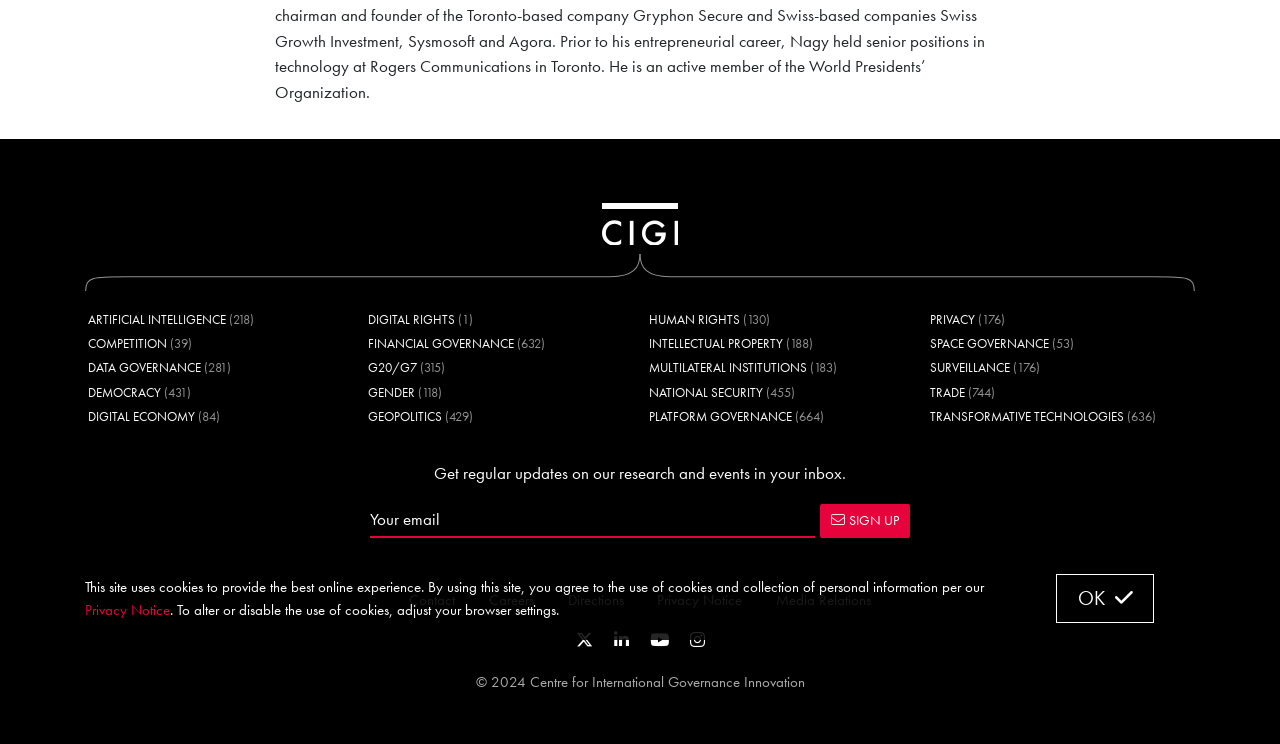Please provide the bounding box coordinates in the format (top-left x, top-left y, bottom-right x, bottom-right y). Remember, all values are floating point numbers between 0 and 1. What is the bounding box coordinate of the region described as: OK

[0.825, 0.772, 0.902, 0.837]